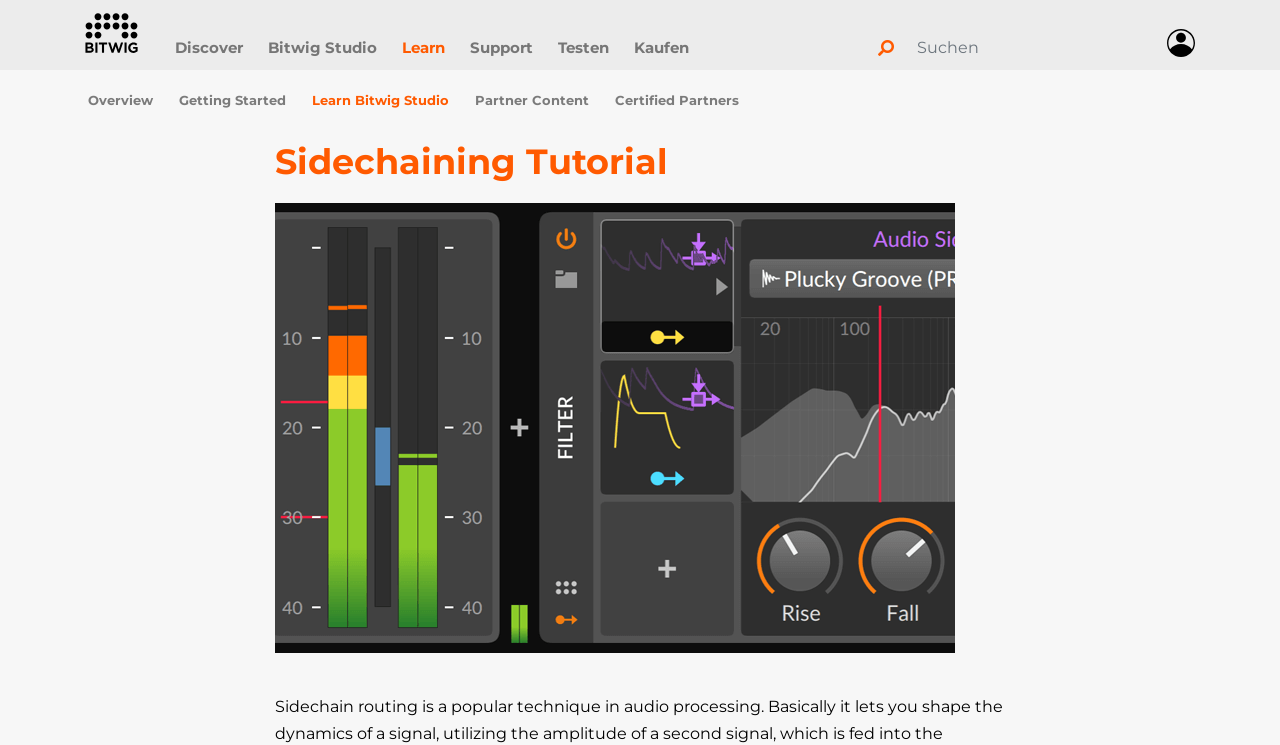Please locate the bounding box coordinates for the element that should be clicked to achieve the following instruction: "View the 'Sidechaining Tutorial'". Ensure the coordinates are given as four float numbers between 0 and 1, i.e., [left, top, right, bottom].

[0.215, 0.189, 0.785, 0.246]